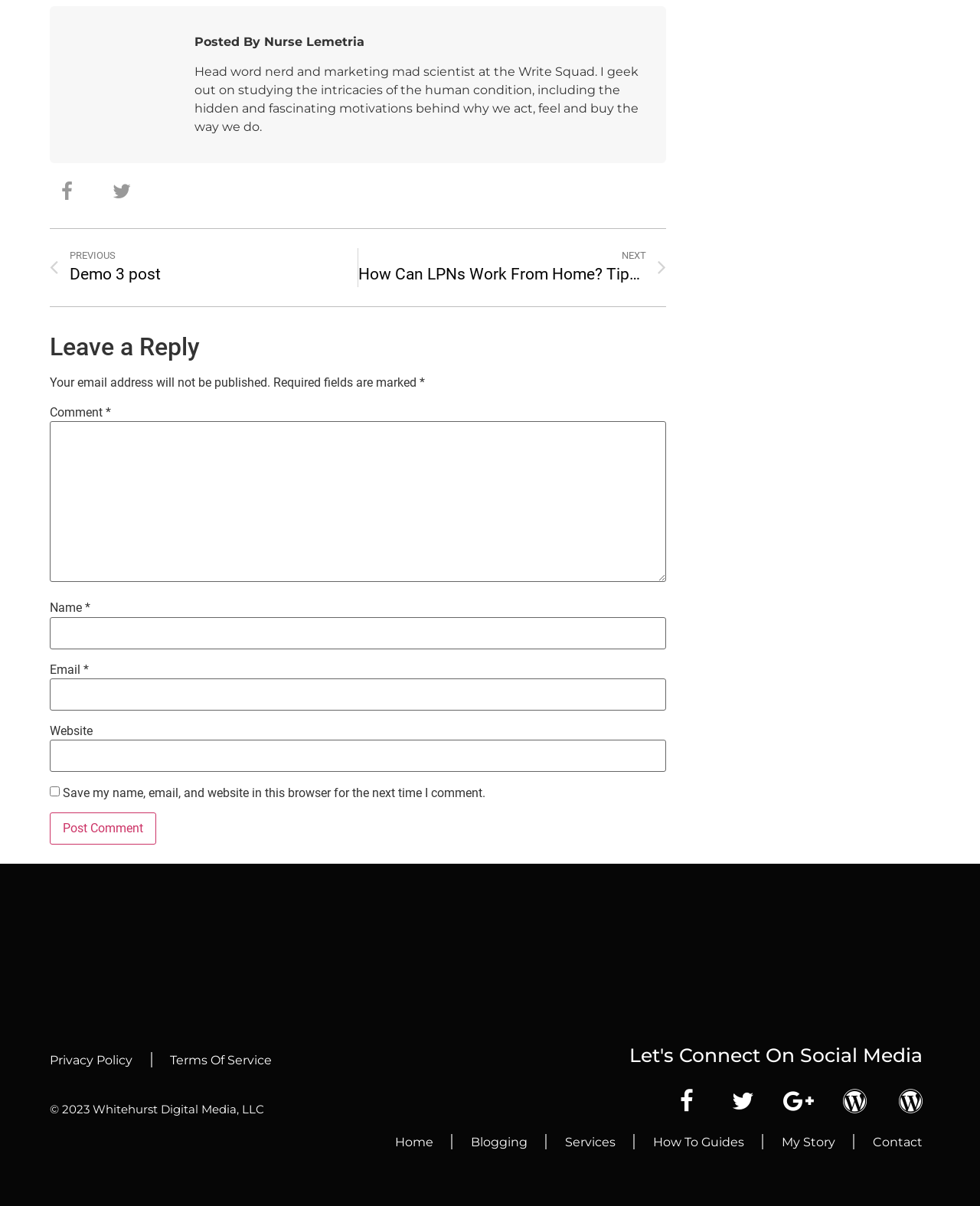From the webpage screenshot, identify the region described by Terms Of Service. Provide the bounding box coordinates as (top-left x, top-left y, bottom-right x, bottom-right y), with each value being a floating point number between 0 and 1.

[0.173, 0.861, 0.277, 0.897]